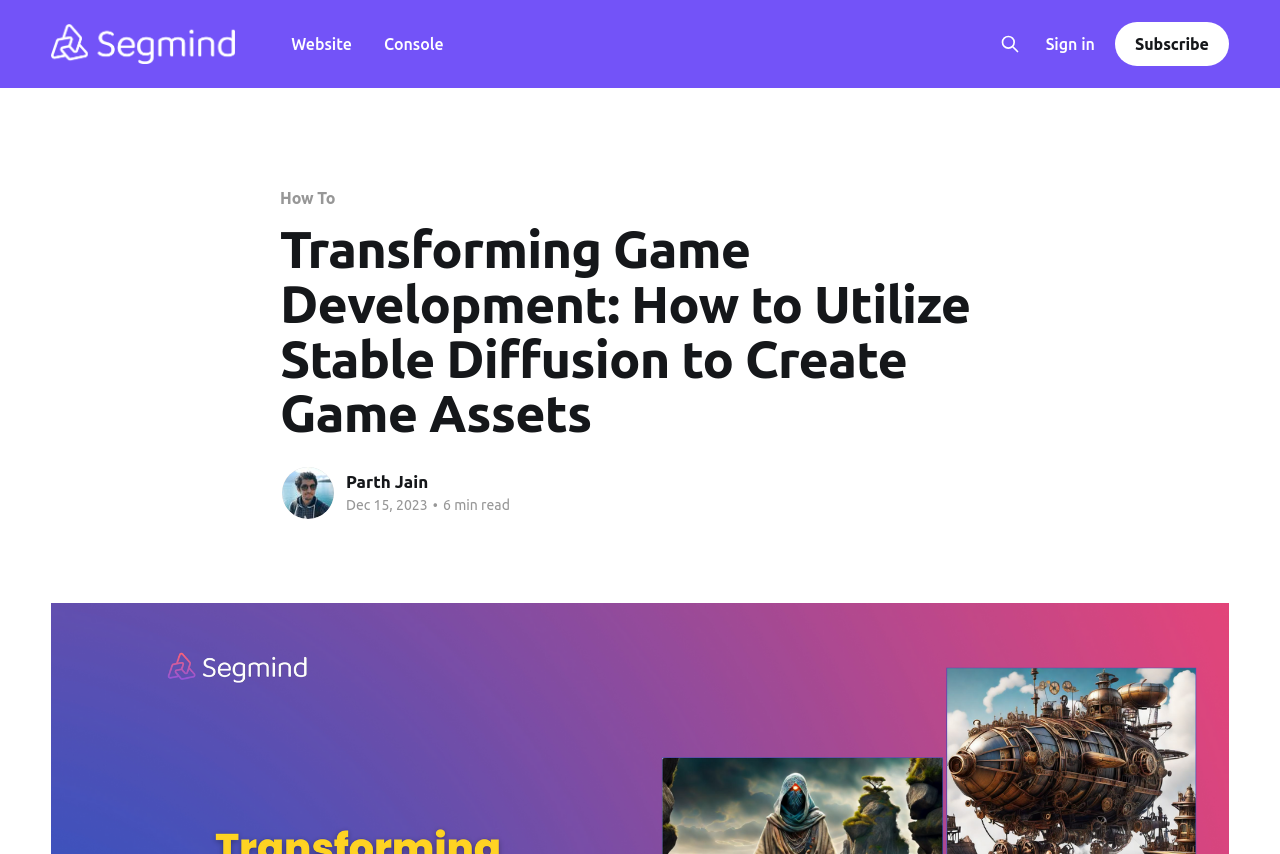Please locate the bounding box coordinates of the element that should be clicked to achieve the given instruction: "Click on the Automagically by Segmind link".

[0.04, 0.028, 0.184, 0.075]